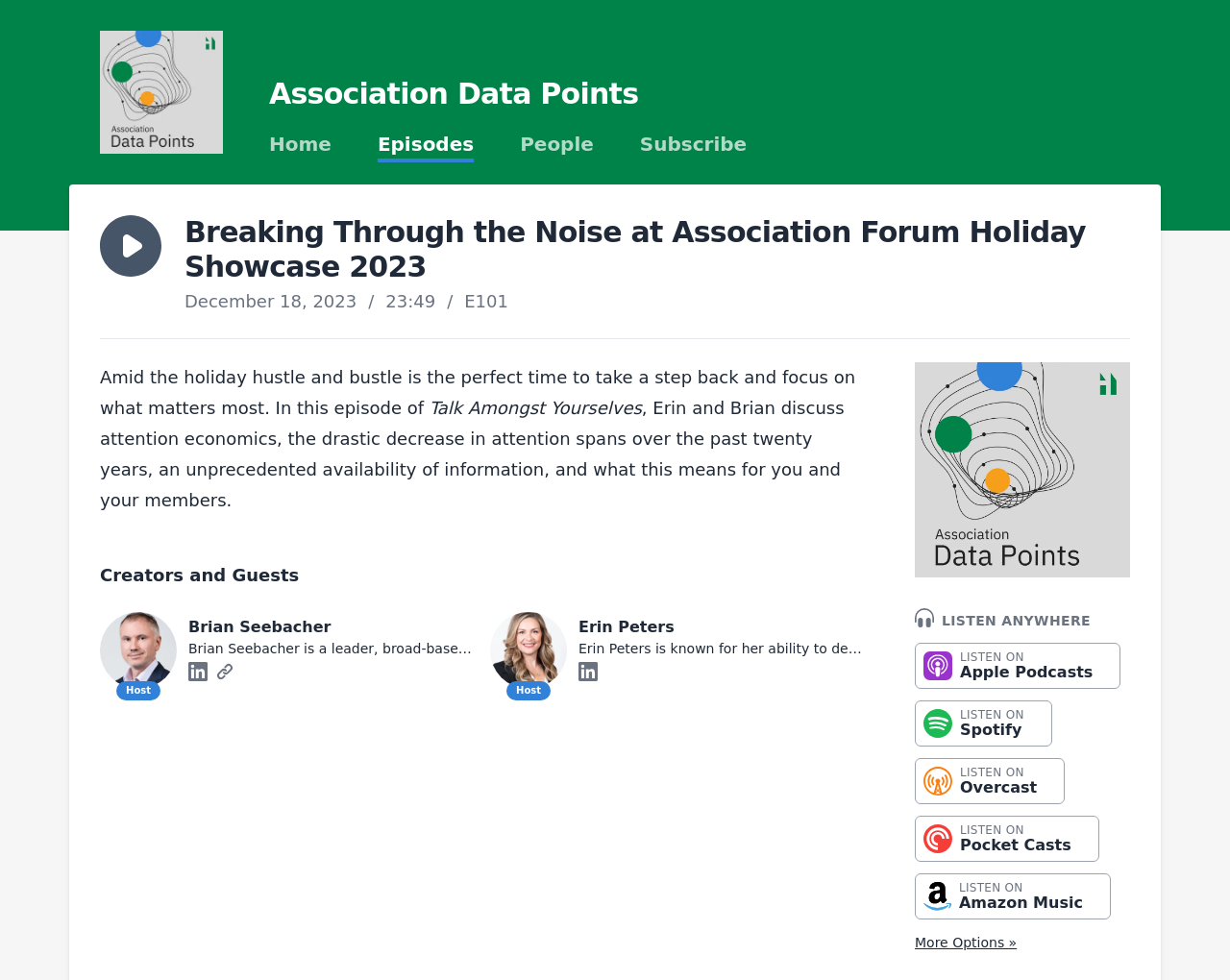Your task is to extract the text of the main heading from the webpage.

Association Data Points